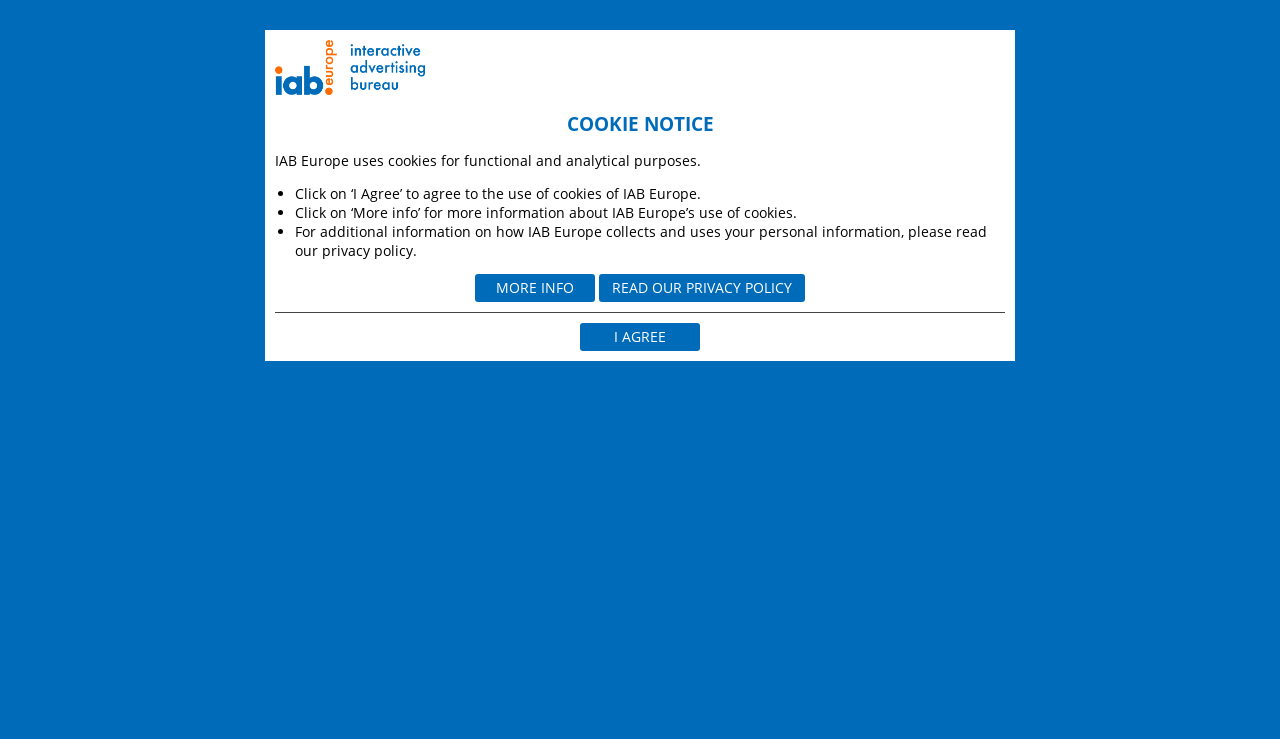Please answer the following query using a single word or phrase: 
What legislation does IAB Europe follow for data protection?

GDPR